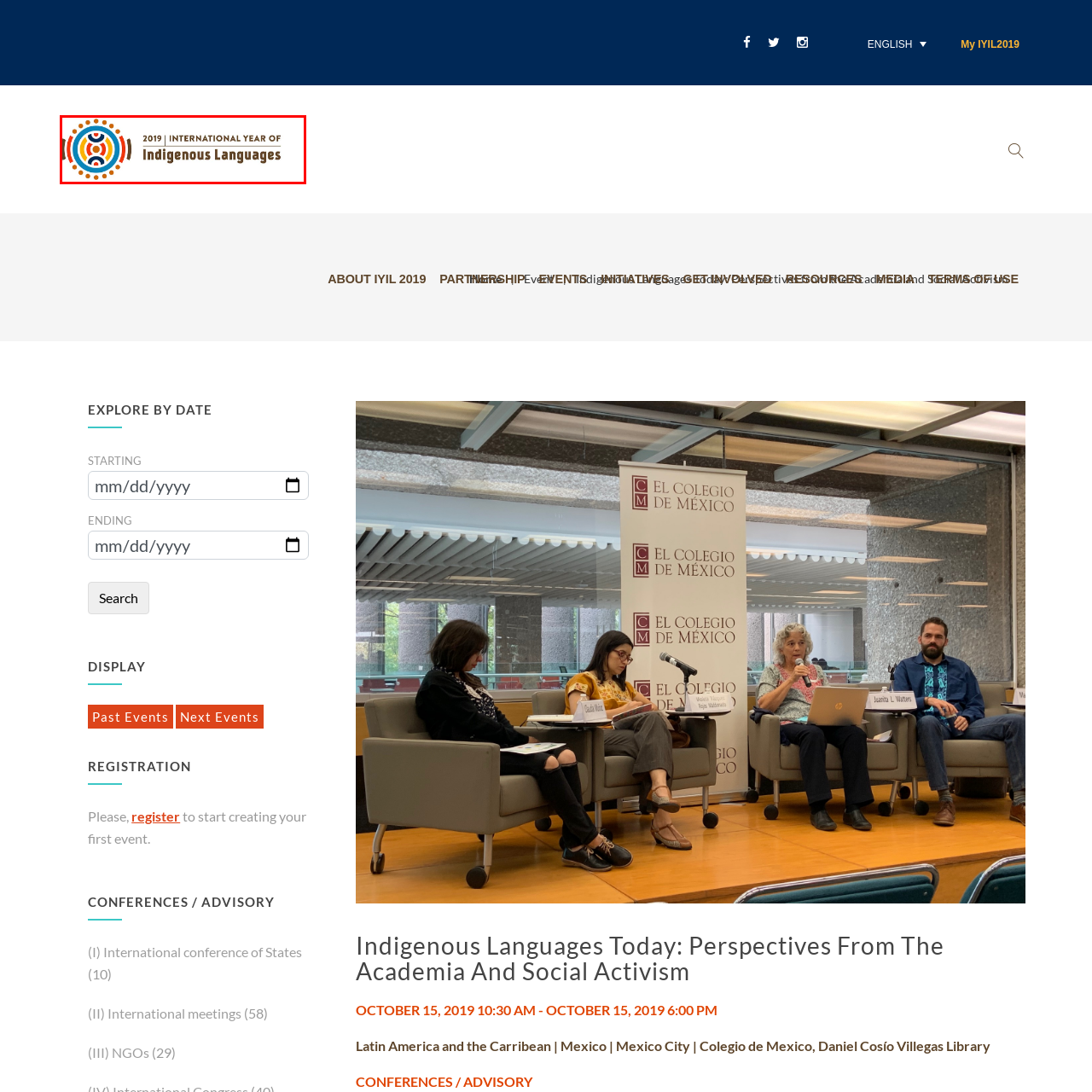Explain in detail what is depicted in the image within the red-bordered box.

The image showcases the emblem for the "2019 International Year of Indigenous Languages." This vibrant design features a circular motif with stylized elements in various colors, including blue, orange, and red, arranged in a way that symbolizes the richness and diversity of indigenous languages. The text clearly states the initiative’s focus—highlighting the importance of preserving and promoting indigenous languages globally. This year-long observance aimed to raise awareness of the critical status of many indigenous languages and to encourage action to safeguard linguistic diversity and cultural heritage worldwide.